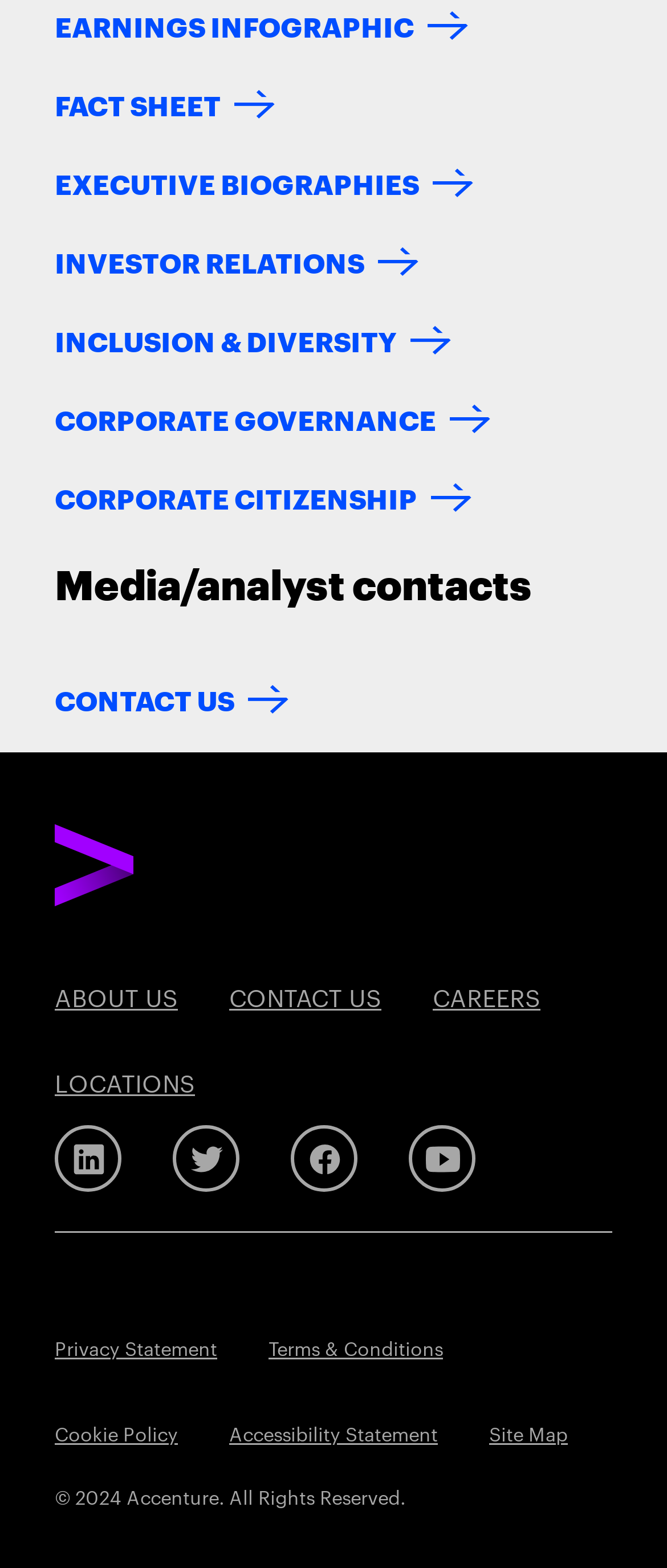What is the last item in the footer section?
Answer the question using a single word or phrase, according to the image.

Site Map